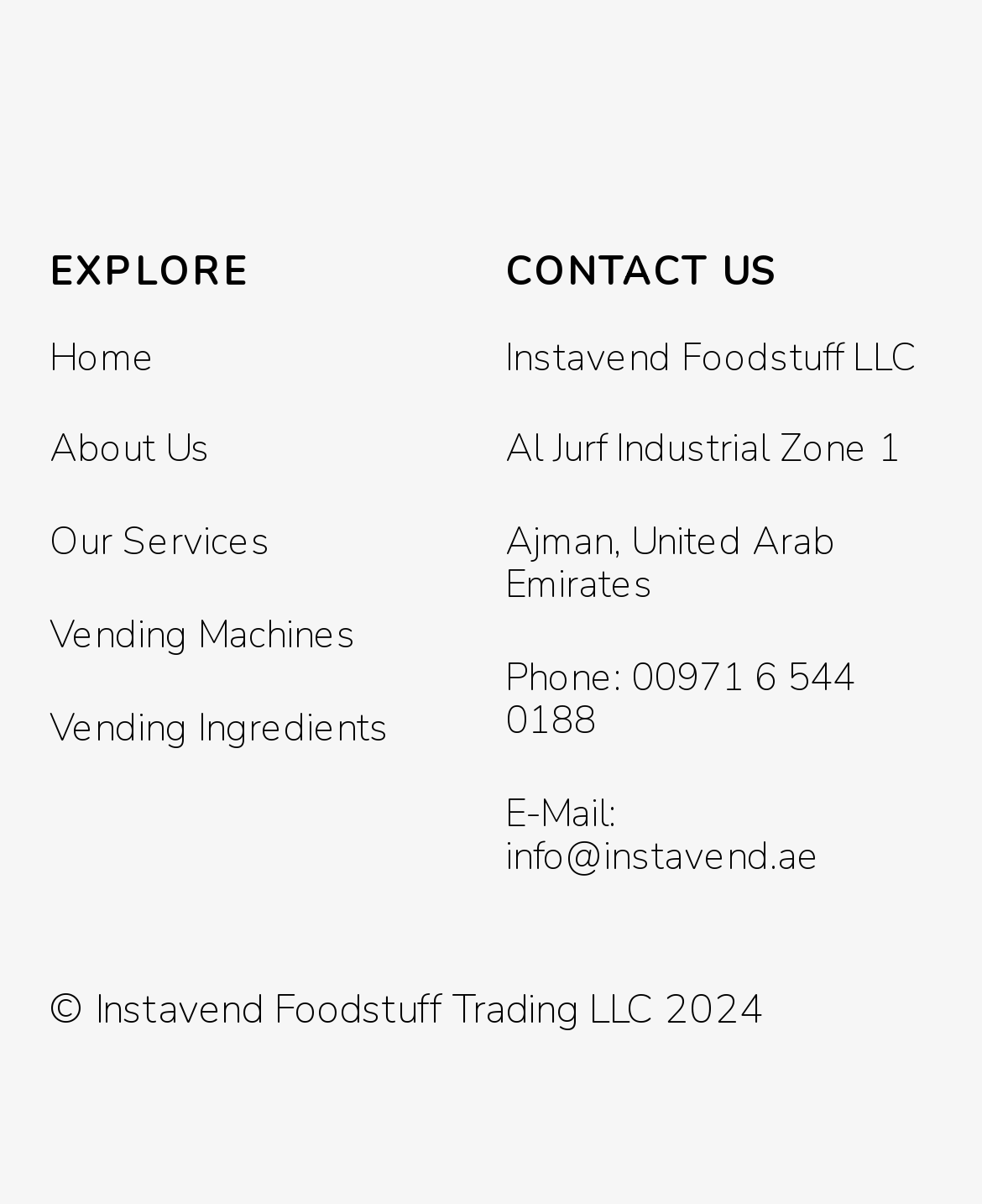Determine the bounding box coordinates of the target area to click to execute the following instruction: "send an email to the company."

[0.514, 0.689, 0.835, 0.731]